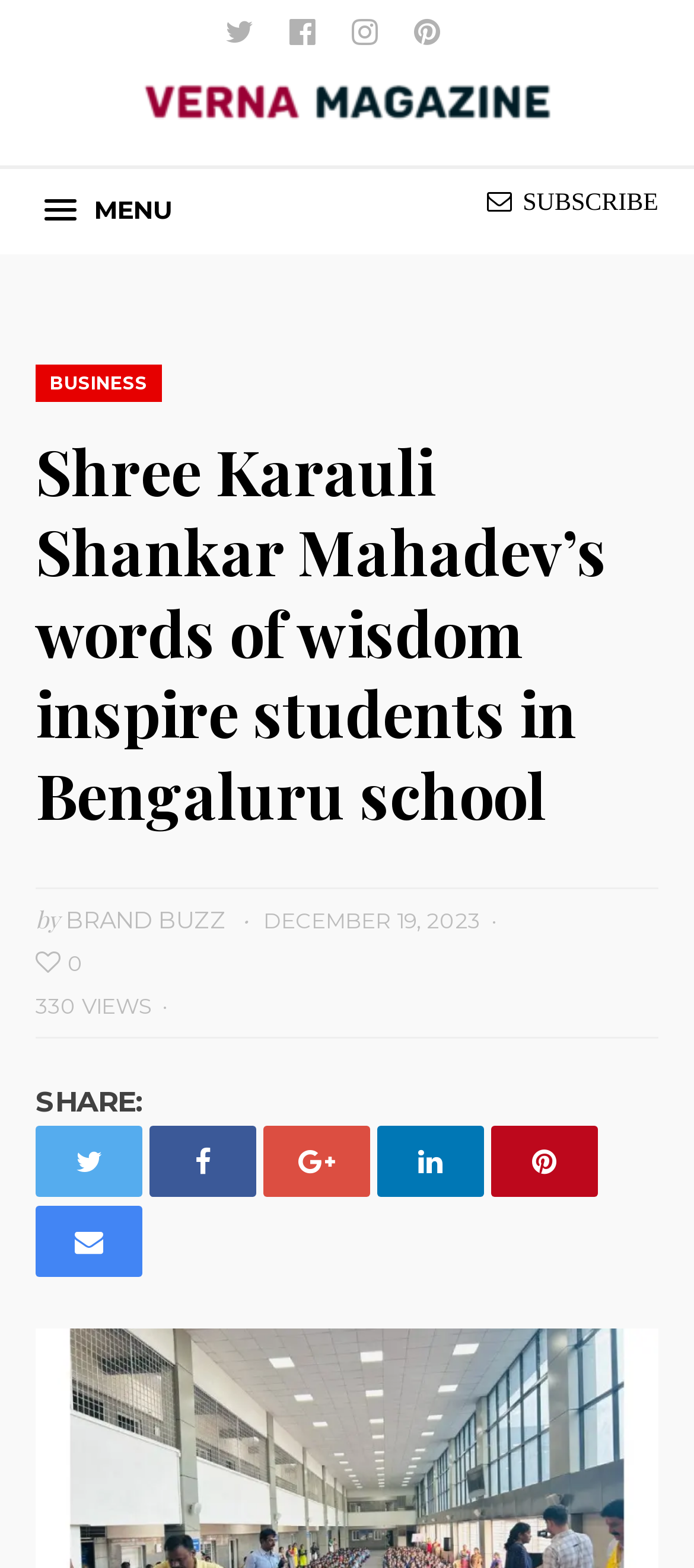Please identify the bounding box coordinates of the clickable area that will fulfill the following instruction: "Visit Verna Magazine homepage". The coordinates should be in the format of four float numbers between 0 and 1, i.e., [left, top, right, bottom].

[0.2, 0.065, 0.8, 0.084]